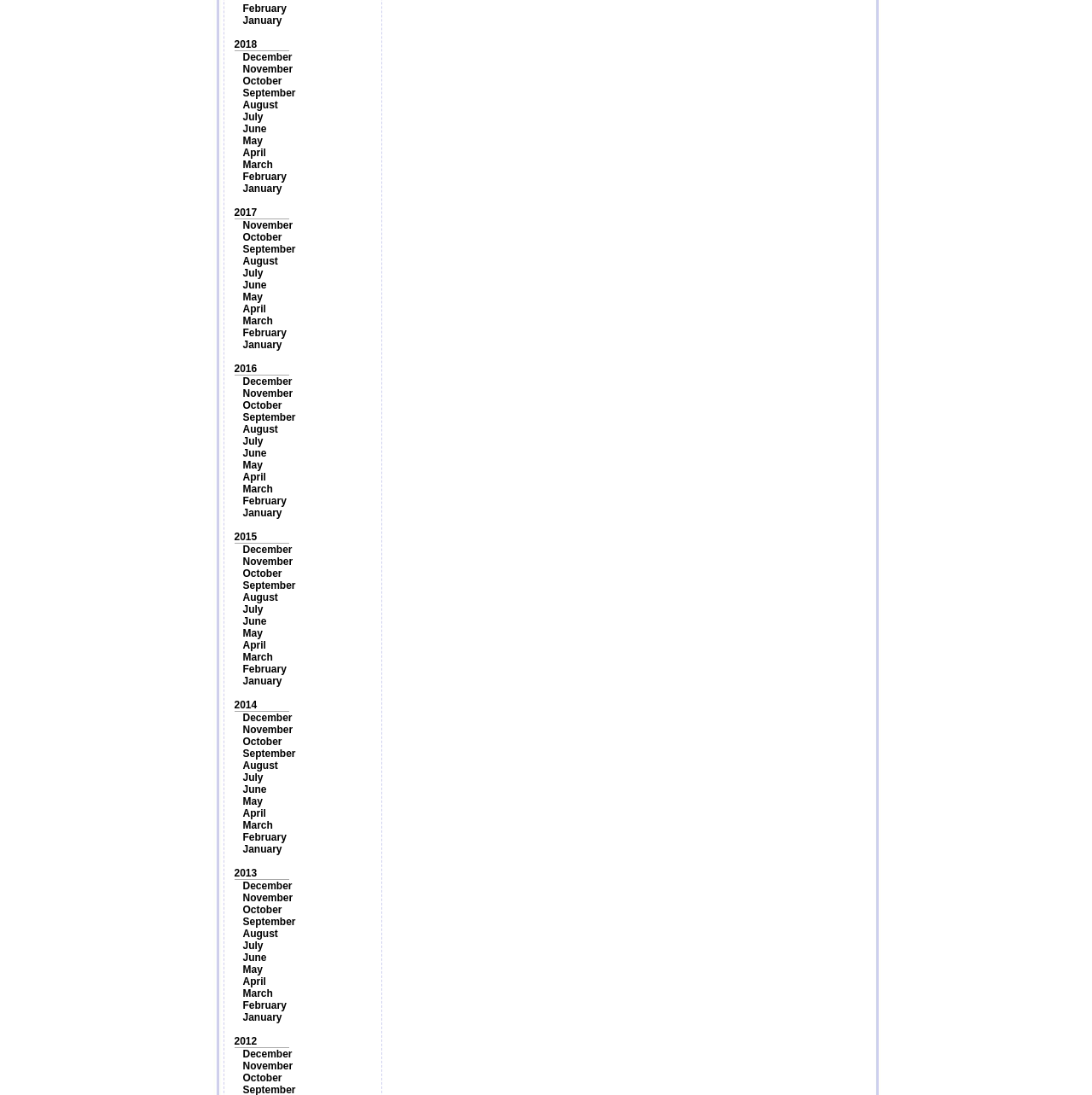How many years are listed on the webpage?
Based on the image, answer the question with as much detail as possible.

I counted the number of year links on the webpage and found that there are four years listed: 2018, 2017, 2016, and 2015.